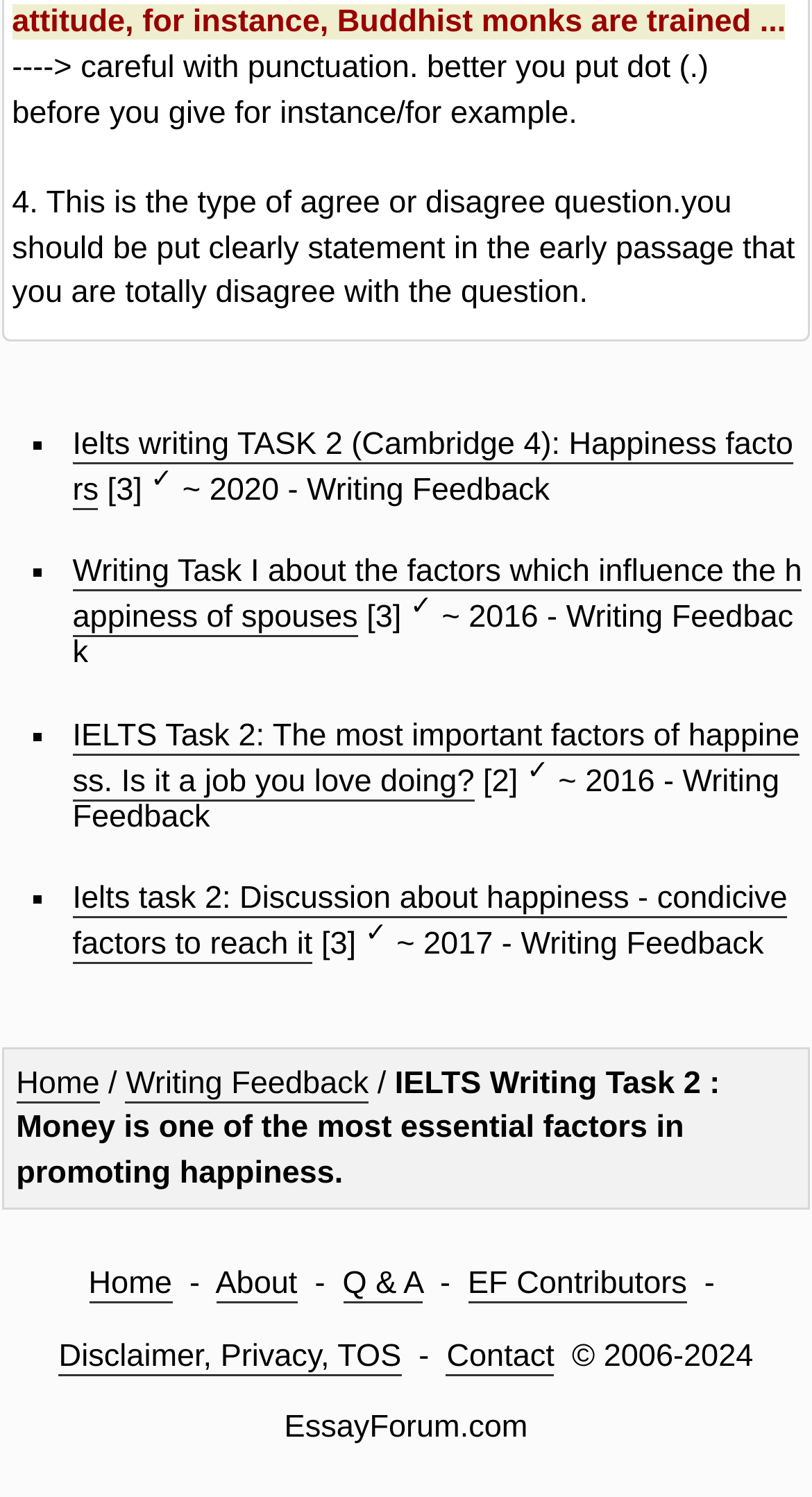What is the name of the website?
Please craft a detailed and exhaustive response to the question.

The website's name is EssayForum.com, as seen in the footer section of the webpage, which contains the copyright information '© 2006-2024 EssayForum.com'.